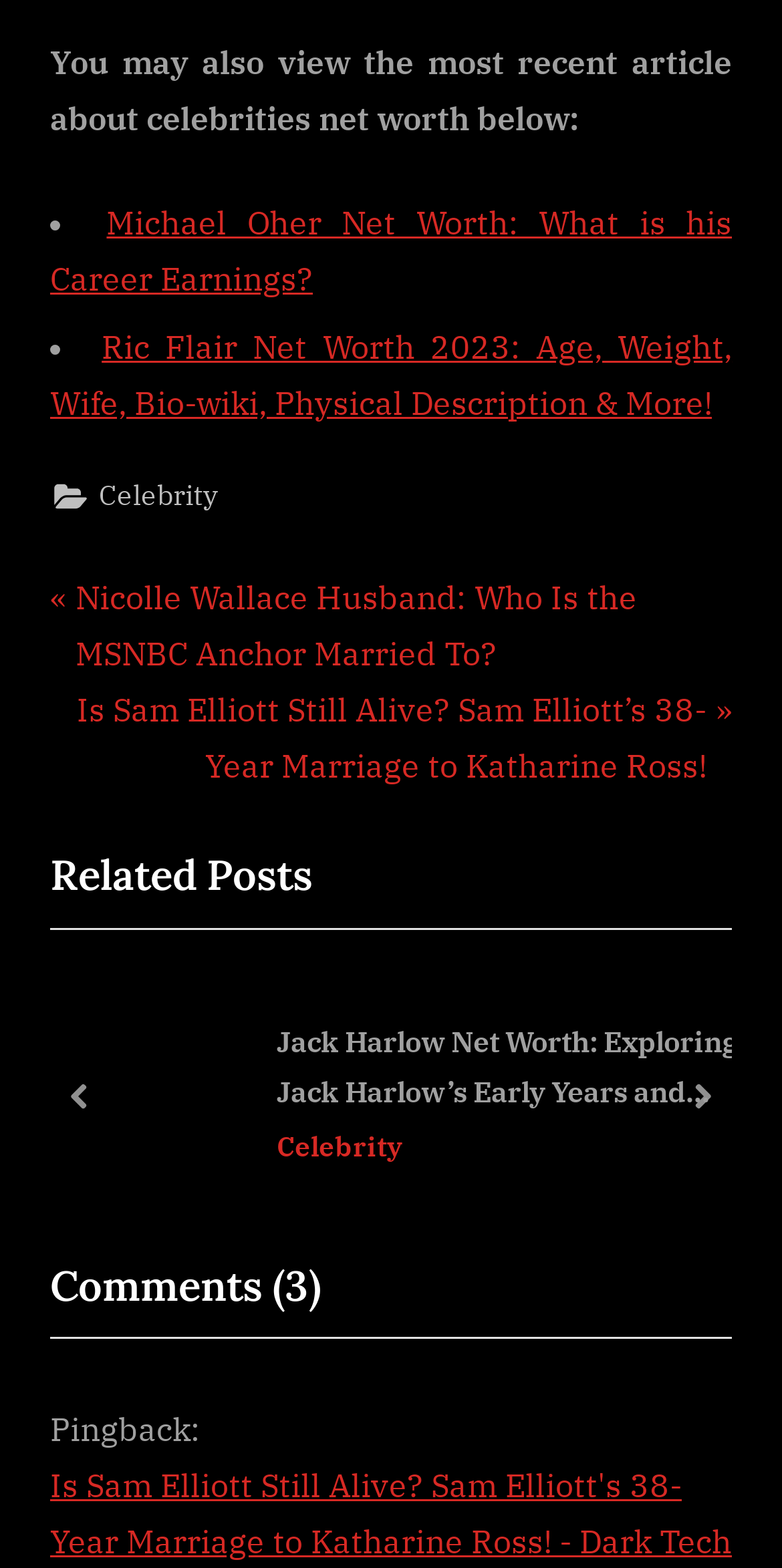How many comments are there on this article?
Respond to the question with a single word or phrase according to the image.

3